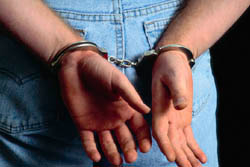What is the significance of the handcuffs in the image?
Please use the visual content to give a single word or phrase answer.

Legal issues